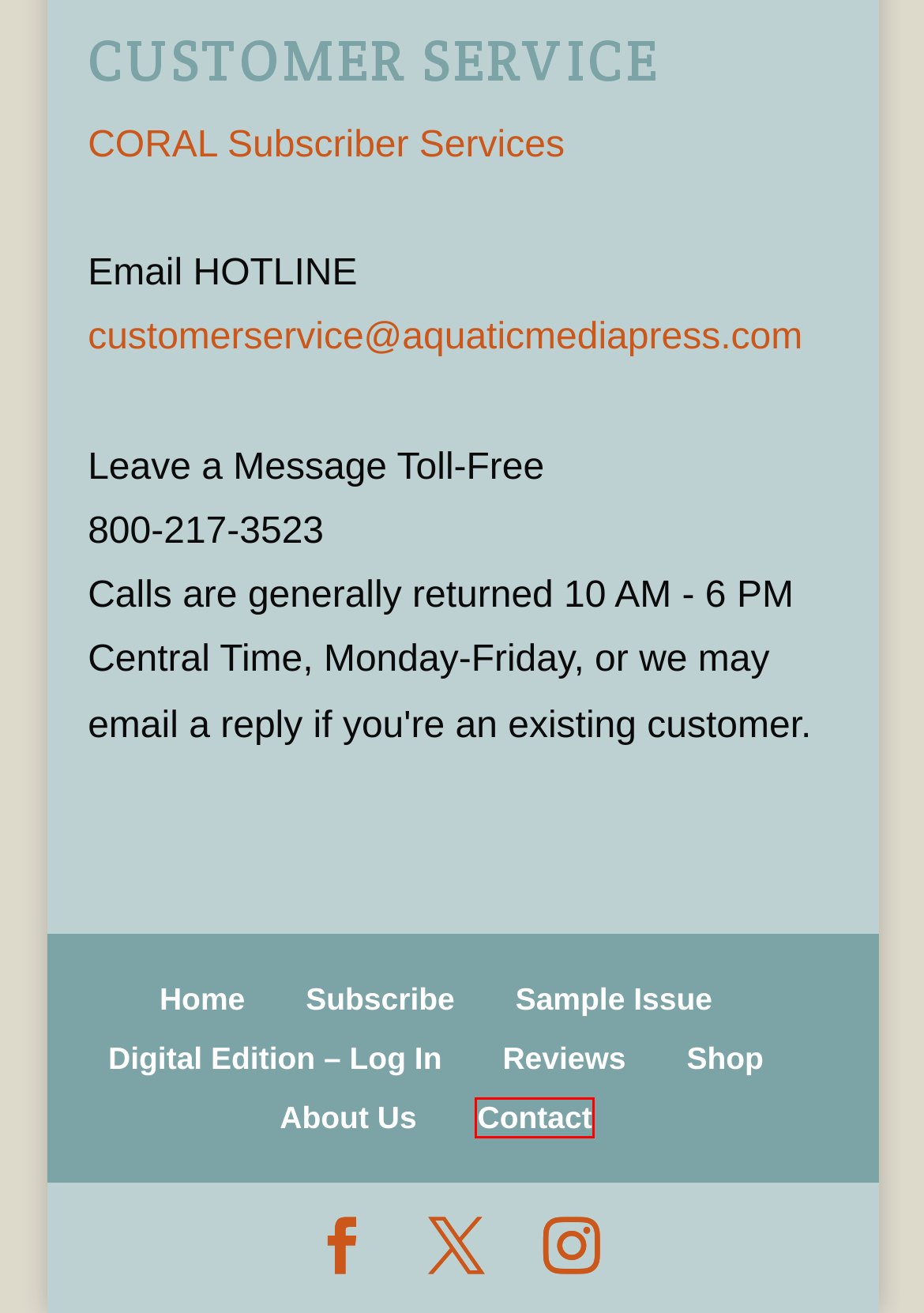Analyze the given webpage screenshot and identify the UI element within the red bounding box. Select the webpage description that best matches what you expect the new webpage to look like after clicking the element. Here are the candidates:
A. Shop - Aquatic Media Press
B. CORAL Magazine | About Us - CORAL Magazine
C. Digital Edition Login | CORAL Magazine - CORAL Magazine
D. CORAL Magazine Reviews - CORAL Magazine
E. Aquatic Media Press | publishers of legendary aquarium magazines CORAL and AMAZONAS
F. #Home - MASNA
G. Aquatic Media Press, LLC Terms & Conditions - Aquatic Media Press
H. Contact CORAL Magazine - CORAL Magazine

H